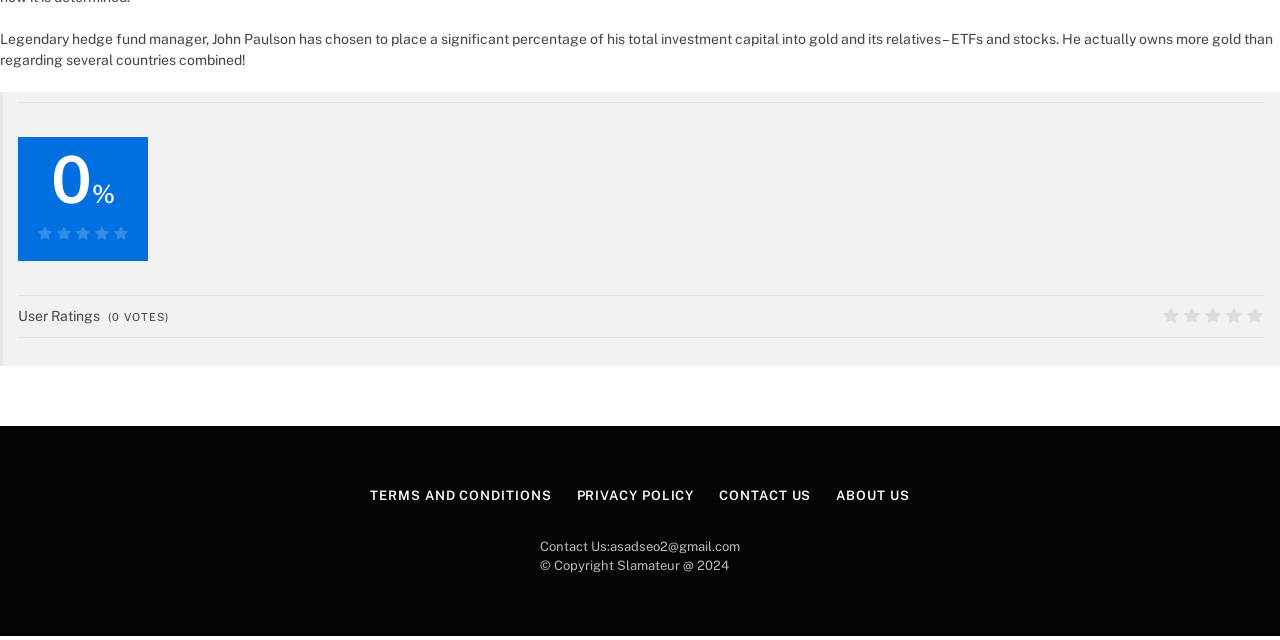Based on the description "© Copyright Slamateur @ 2024", find the bounding box of the specified UI element.

[0.422, 0.841, 0.578, 0.895]